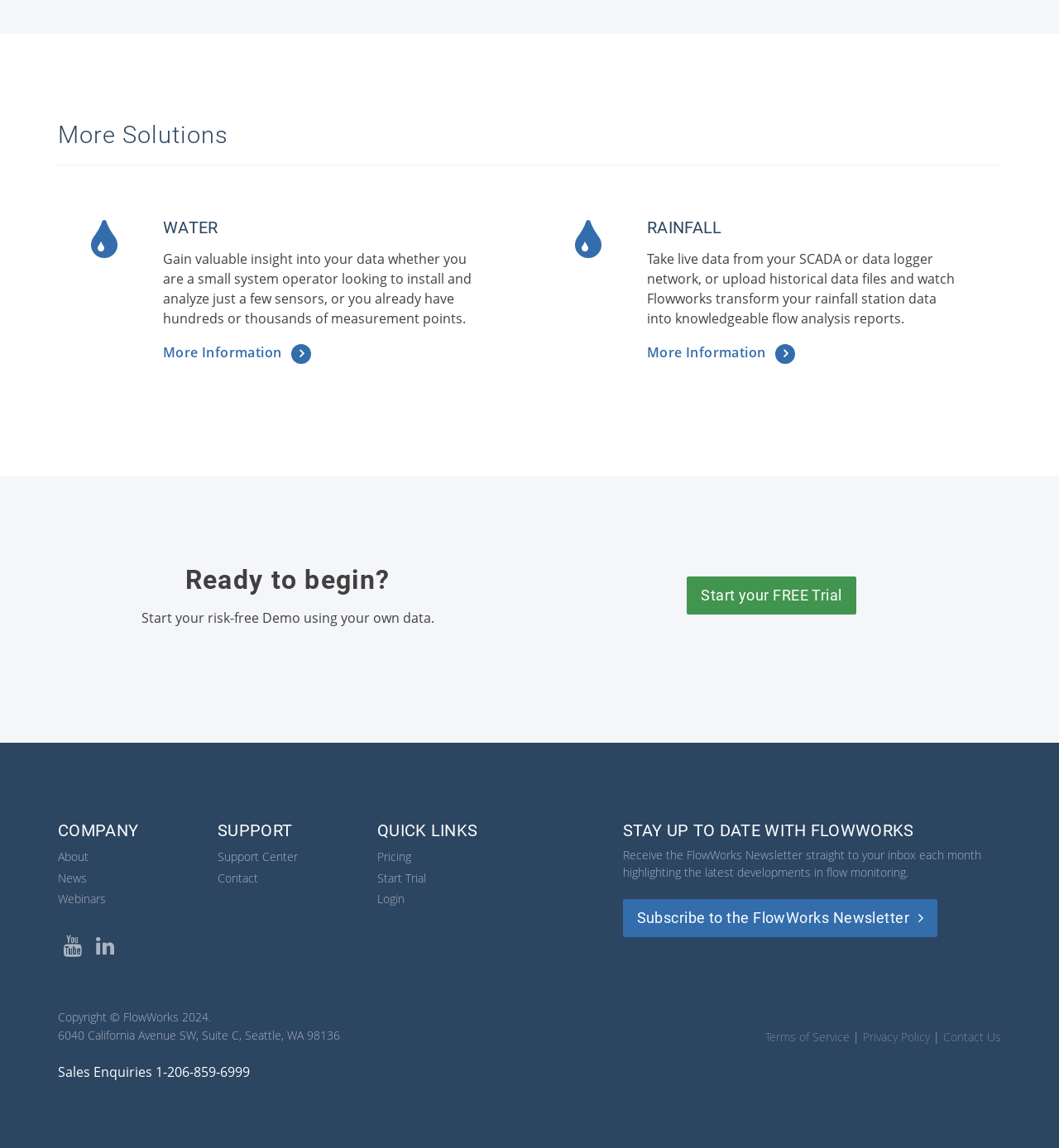Provide the bounding box coordinates of the section that needs to be clicked to accomplish the following instruction: "Click on Join Charterpath."

None